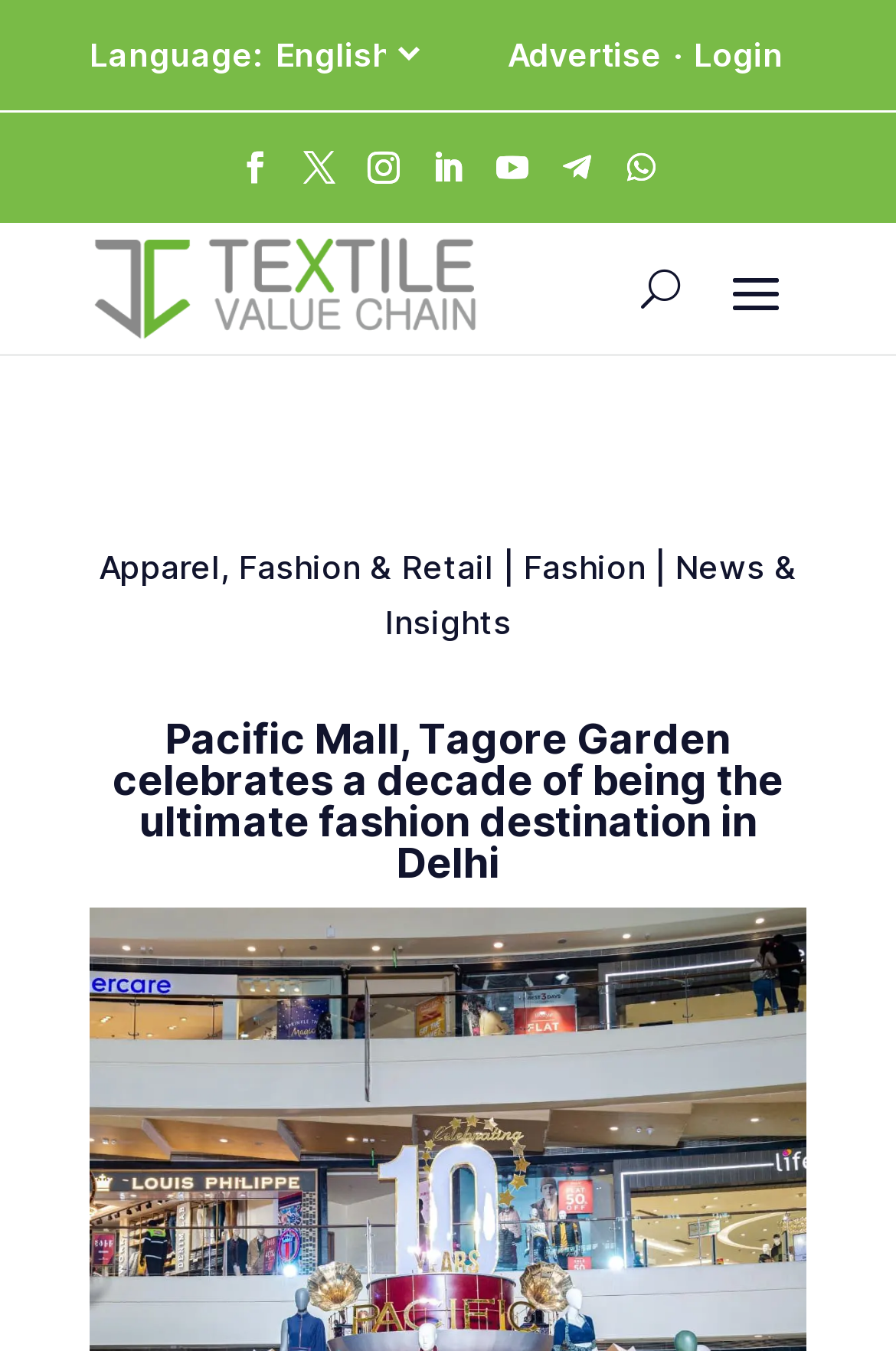Given the webpage screenshot, identify the bounding box of the UI element that matches this description: "Follow".

[0.536, 0.101, 0.608, 0.148]